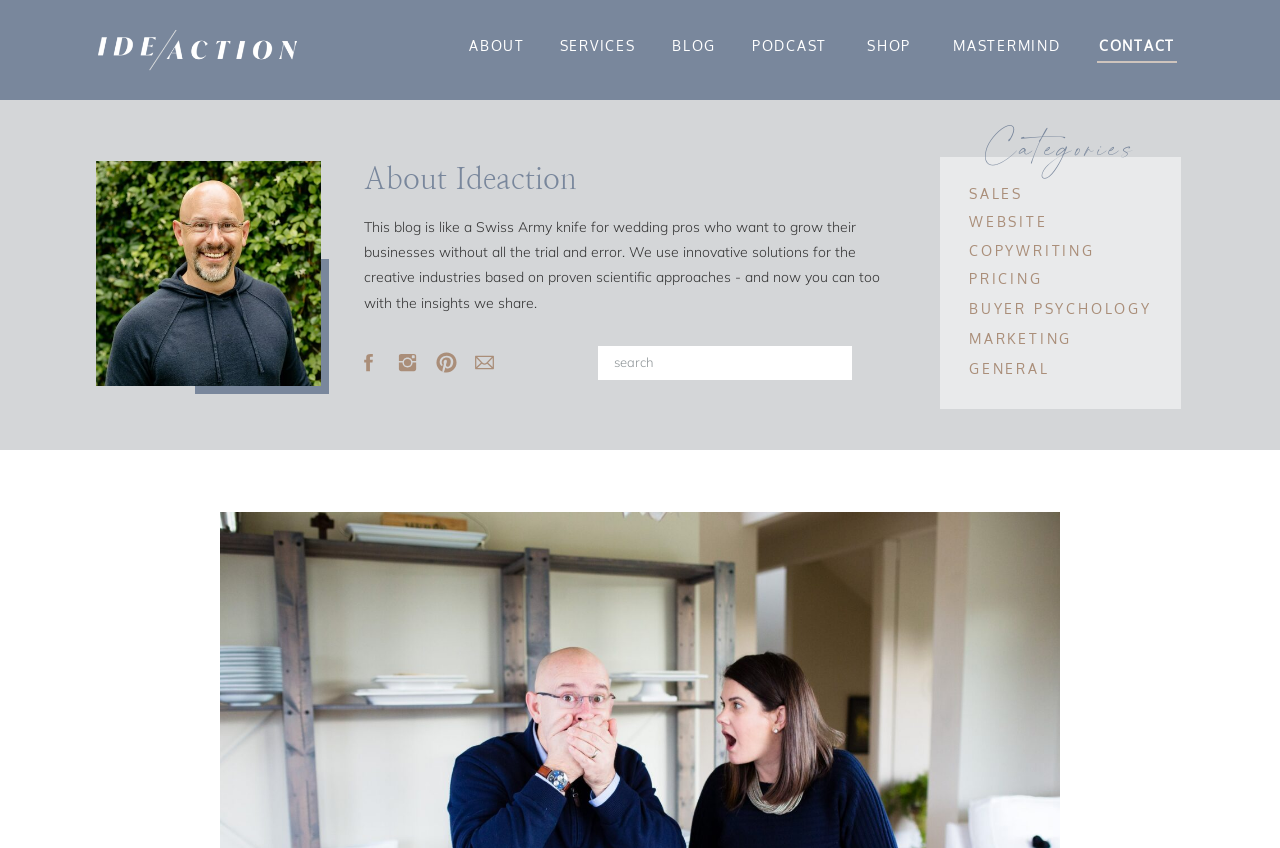Extract the bounding box coordinates for the UI element described by the text: "Support". The coordinates should be in the form of [left, top, right, bottom] with values between 0 and 1.

None